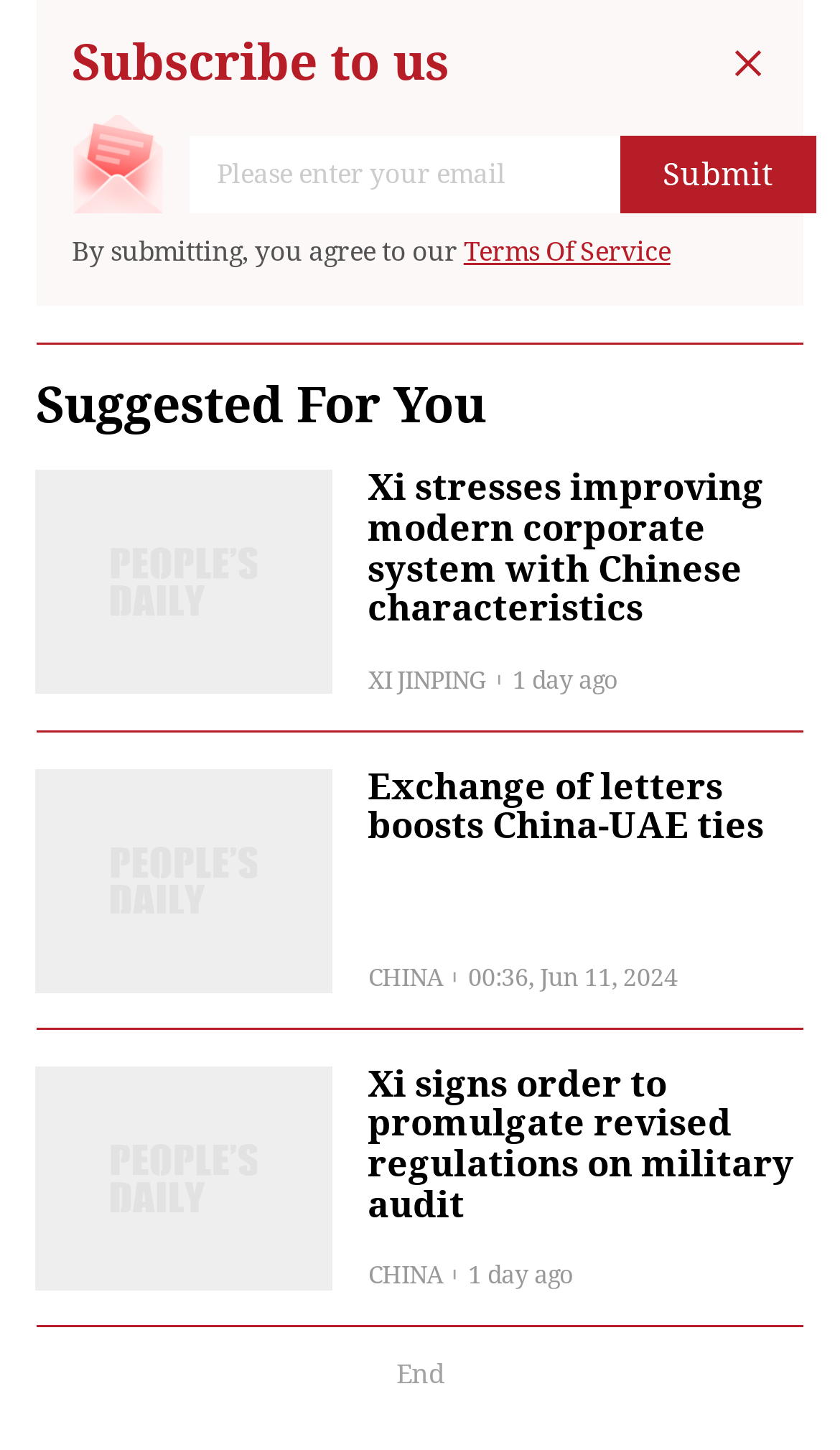What is the purpose of the textbox?
Using the picture, provide a one-word or short phrase answer.

Enter email